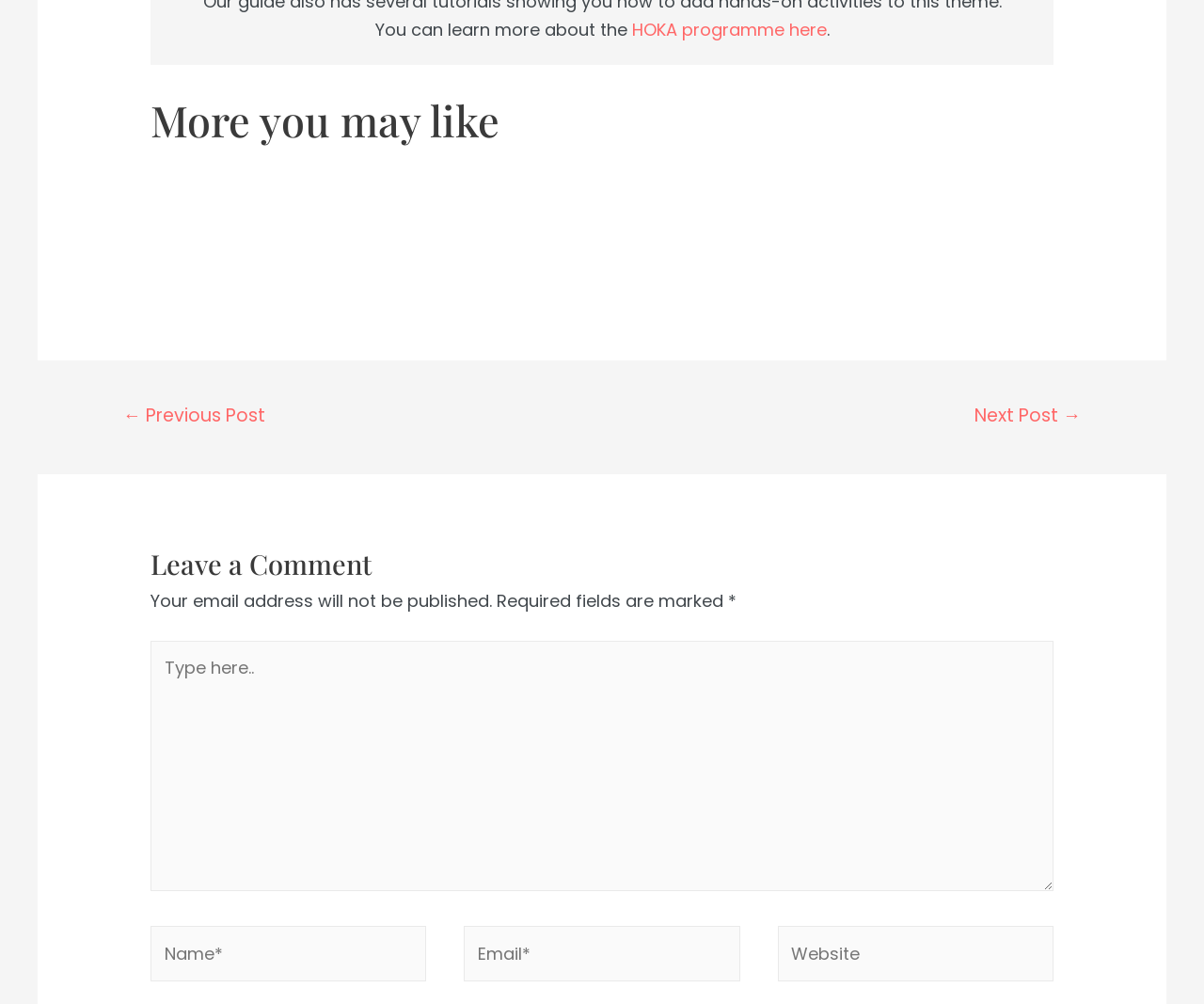From the webpage screenshot, identify the region described by ← Previous Post. Provide the bounding box coordinates as (top-left x, top-left y, bottom-right x, bottom-right y), with each value being a floating point number between 0 and 1.

[0.08, 0.395, 0.243, 0.437]